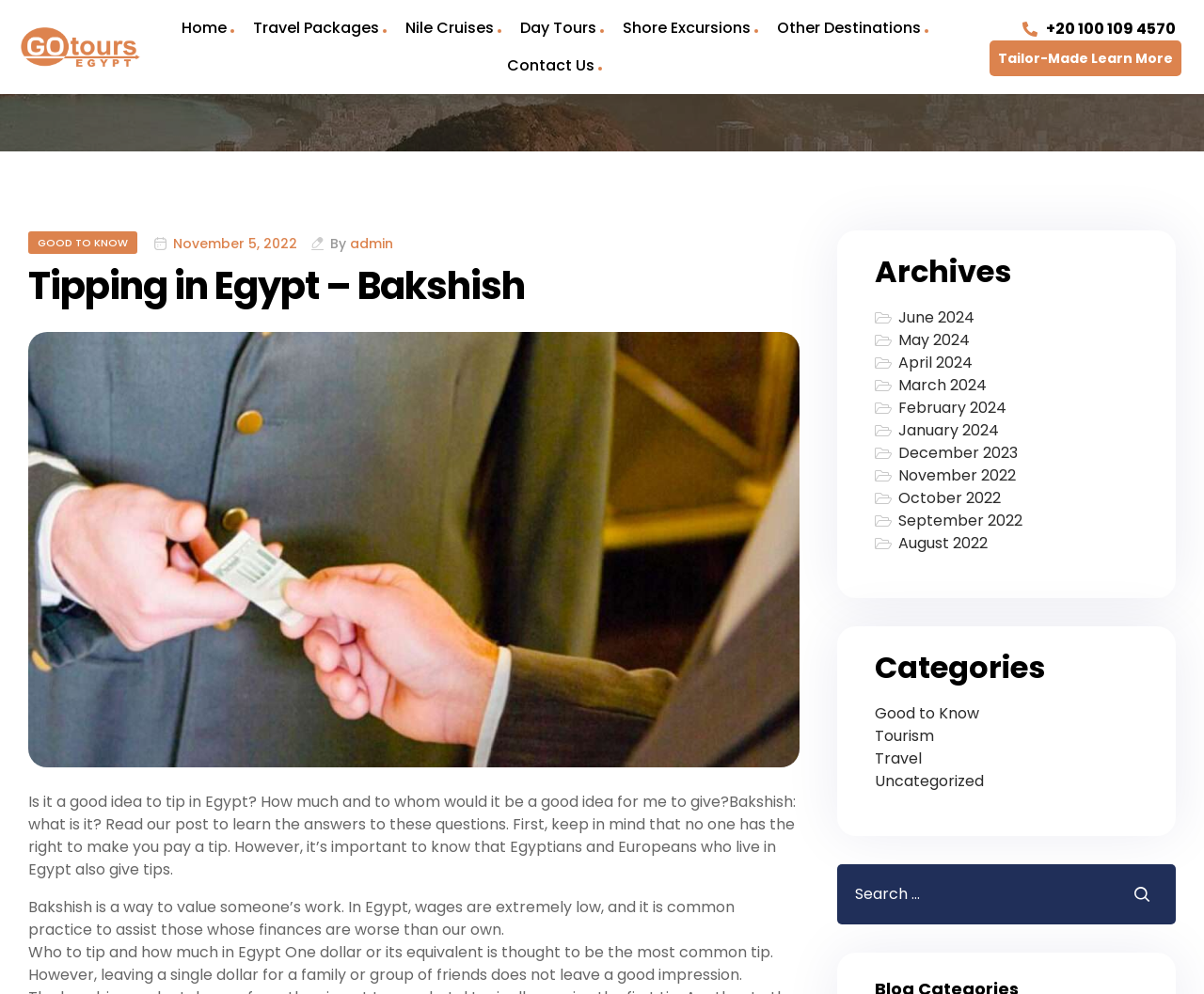Locate the bounding box coordinates of the area you need to click to fulfill this instruction: 'Learn more about Tailor-Made'. The coordinates must be in the form of four float numbers ranging from 0 to 1: [left, top, right, bottom].

[0.822, 0.041, 0.981, 0.077]